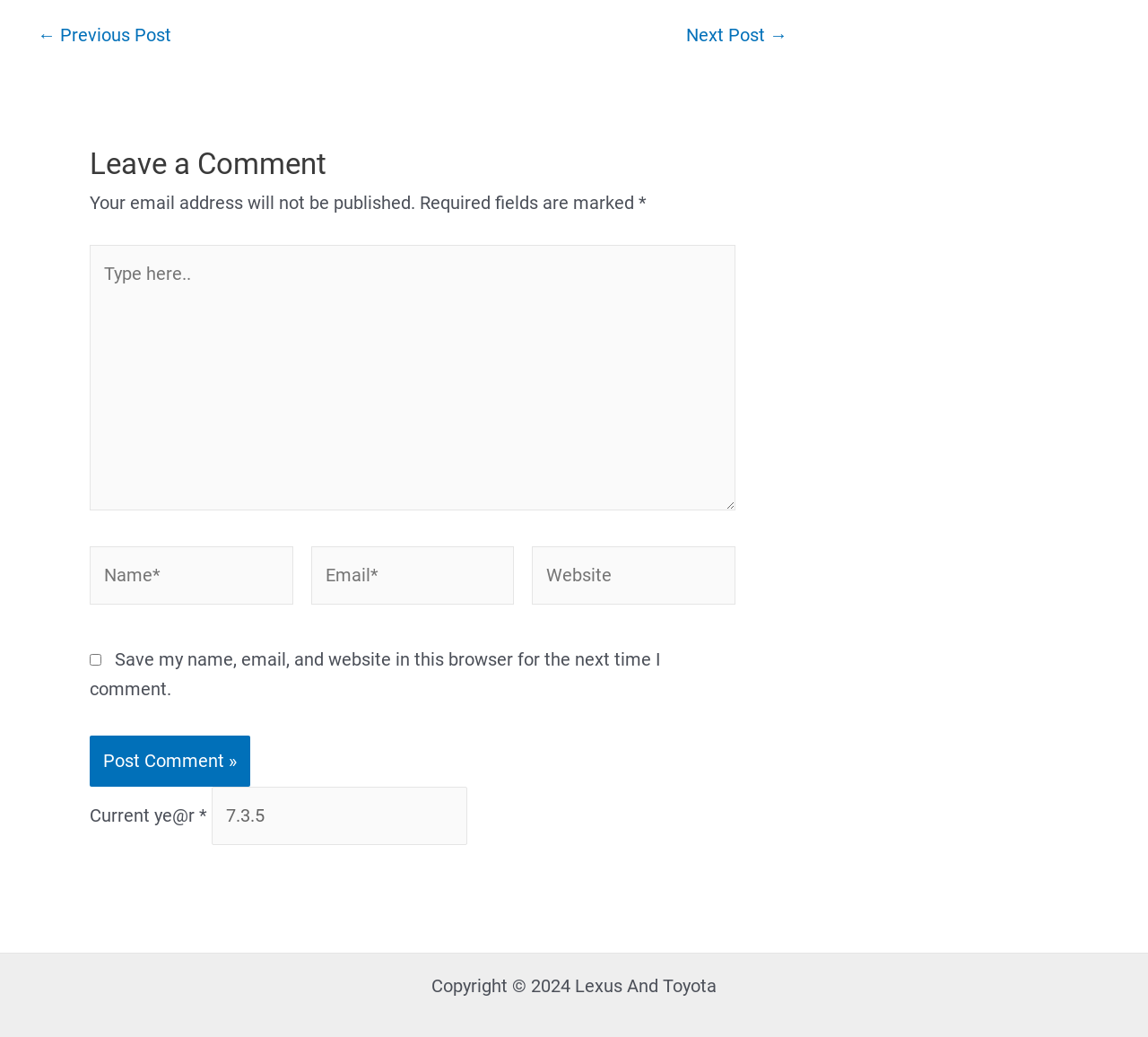What is the required information to leave a comment?
Using the image as a reference, answer the question in detail.

The form requires users to input their name and email, as indicated by the asterisk symbol (*) next to the 'Name' and 'Email' fields, and the text 'Required fields are marked'.